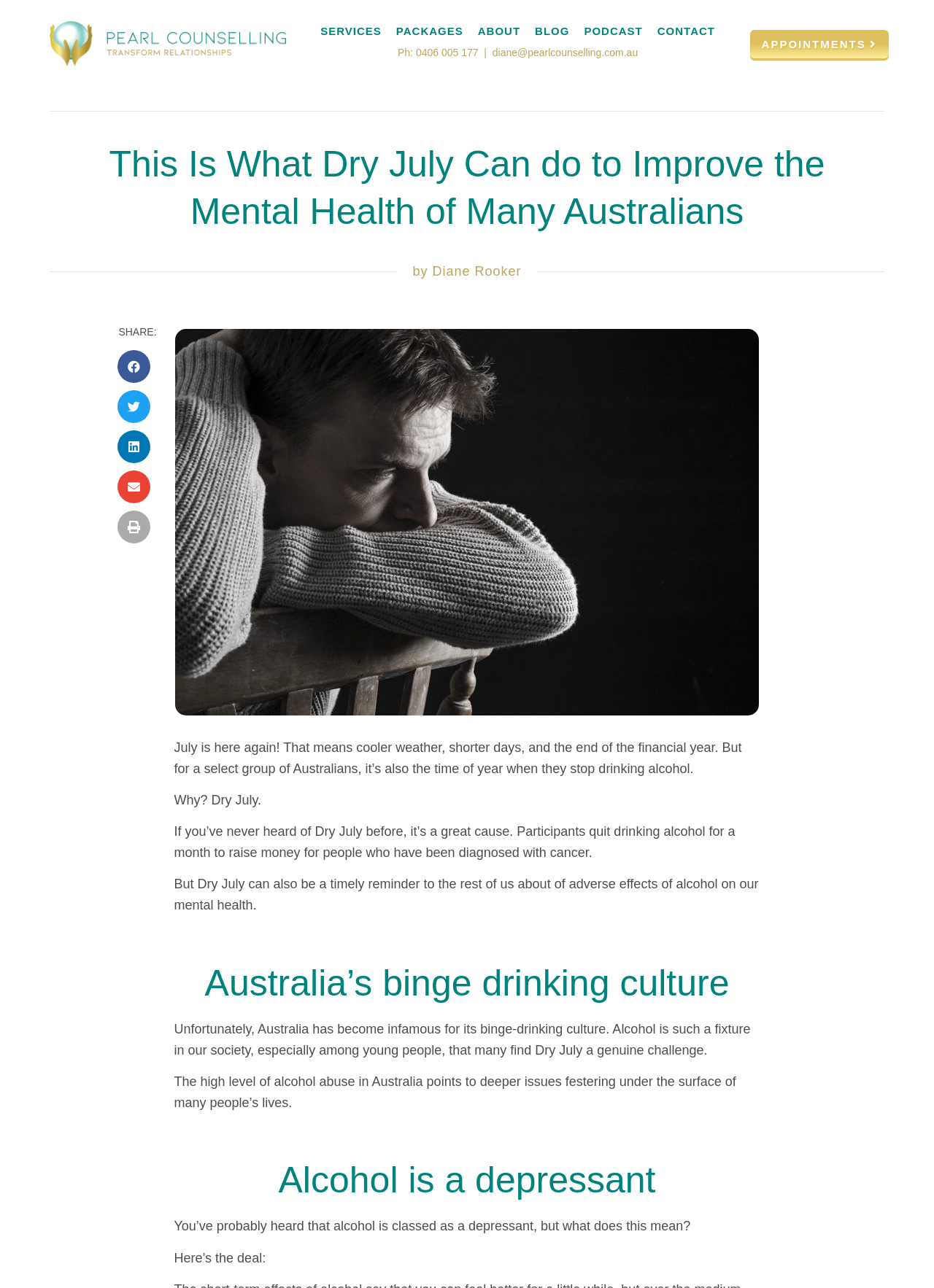Please locate the clickable area by providing the bounding box coordinates to follow this instruction: "Click the PODCAST link".

[0.625, 0.019, 0.688, 0.03]